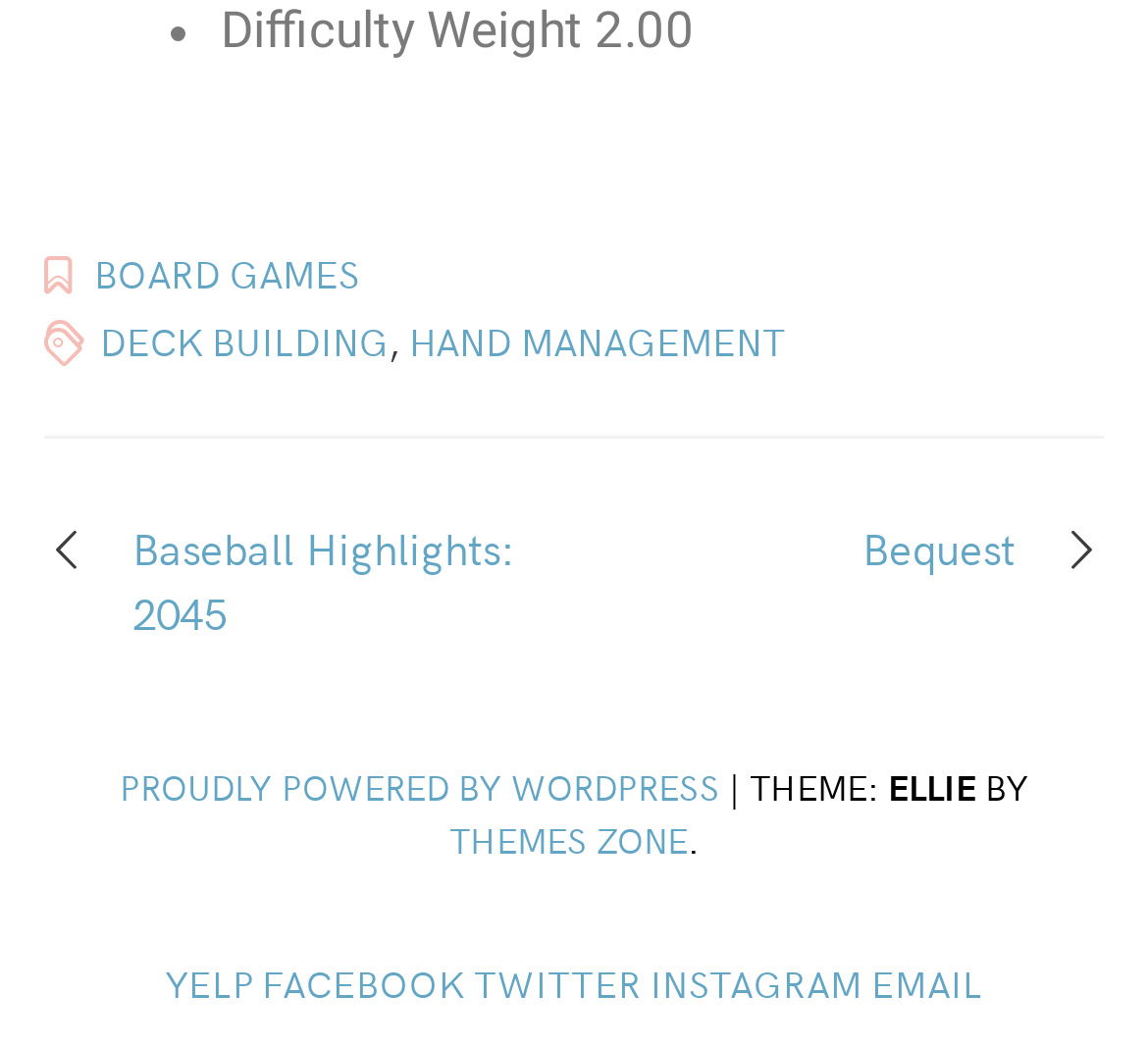Could you determine the bounding box coordinates of the clickable element to complete the instruction: "Follow on FACEBOOK"? Provide the coordinates as four float numbers between 0 and 1, i.e., [left, top, right, bottom].

[0.228, 0.913, 0.405, 0.96]